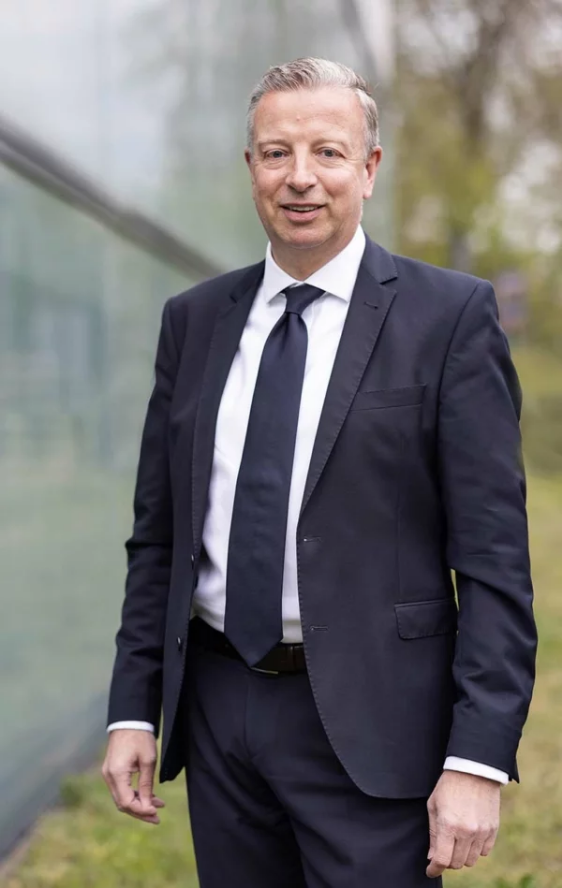Give an in-depth description of the image.

The image features a professional man, Michael Bönninghaus, standing confidently outdoors. He is dressed in a formal dark suit and tie, presenting a composed expression. The background consists of a glass structure, hinting at a modern and professional setting. Michael has a slight smile, portraying approachability and confidence. This image conveys his role as a lawyer and reflects his dedication to his profession, complementing his extensive experience in civil, commercial, and corporate law as detailed in his professional biography.